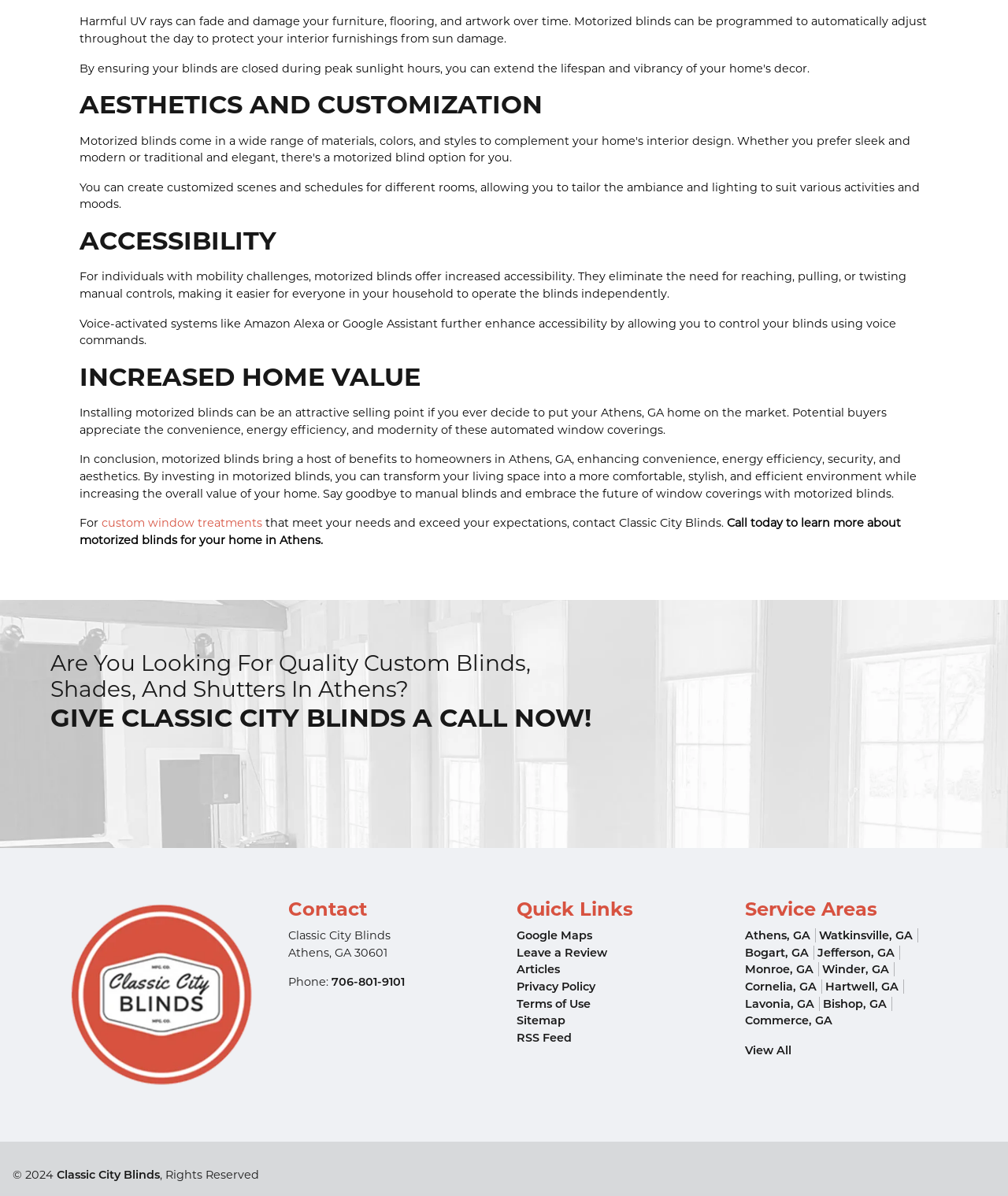Determine the bounding box coordinates of the section I need to click to execute the following instruction: "Click the 'Classic City Blinds Logo'". Provide the coordinates as four float numbers between 0 and 1, i.e., [left, top, right, bottom].

[0.062, 0.825, 0.258, 0.837]